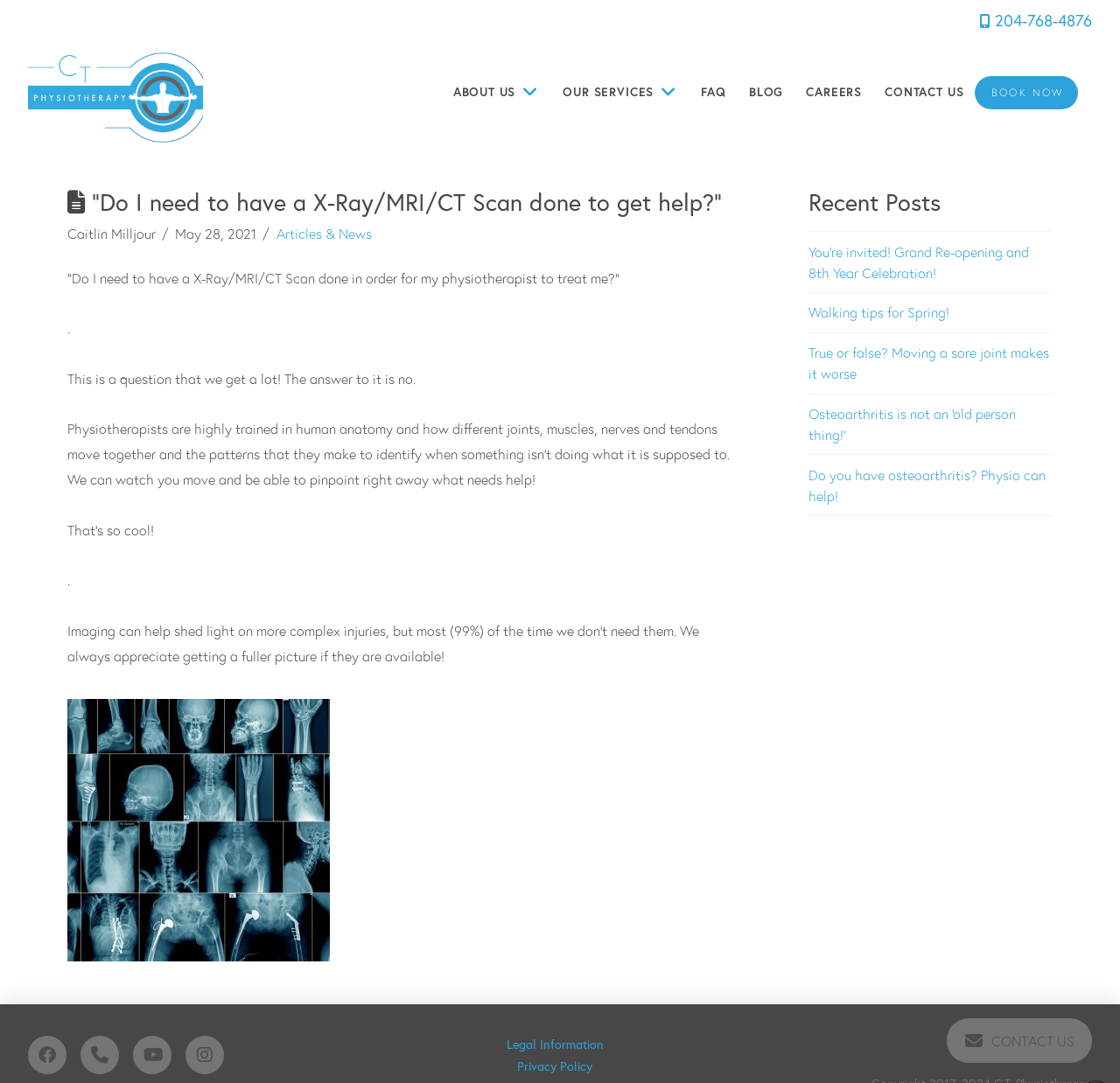Determine the bounding box coordinates for the region that must be clicked to execute the following instruction: "Click on the 'Back issues' link".

None